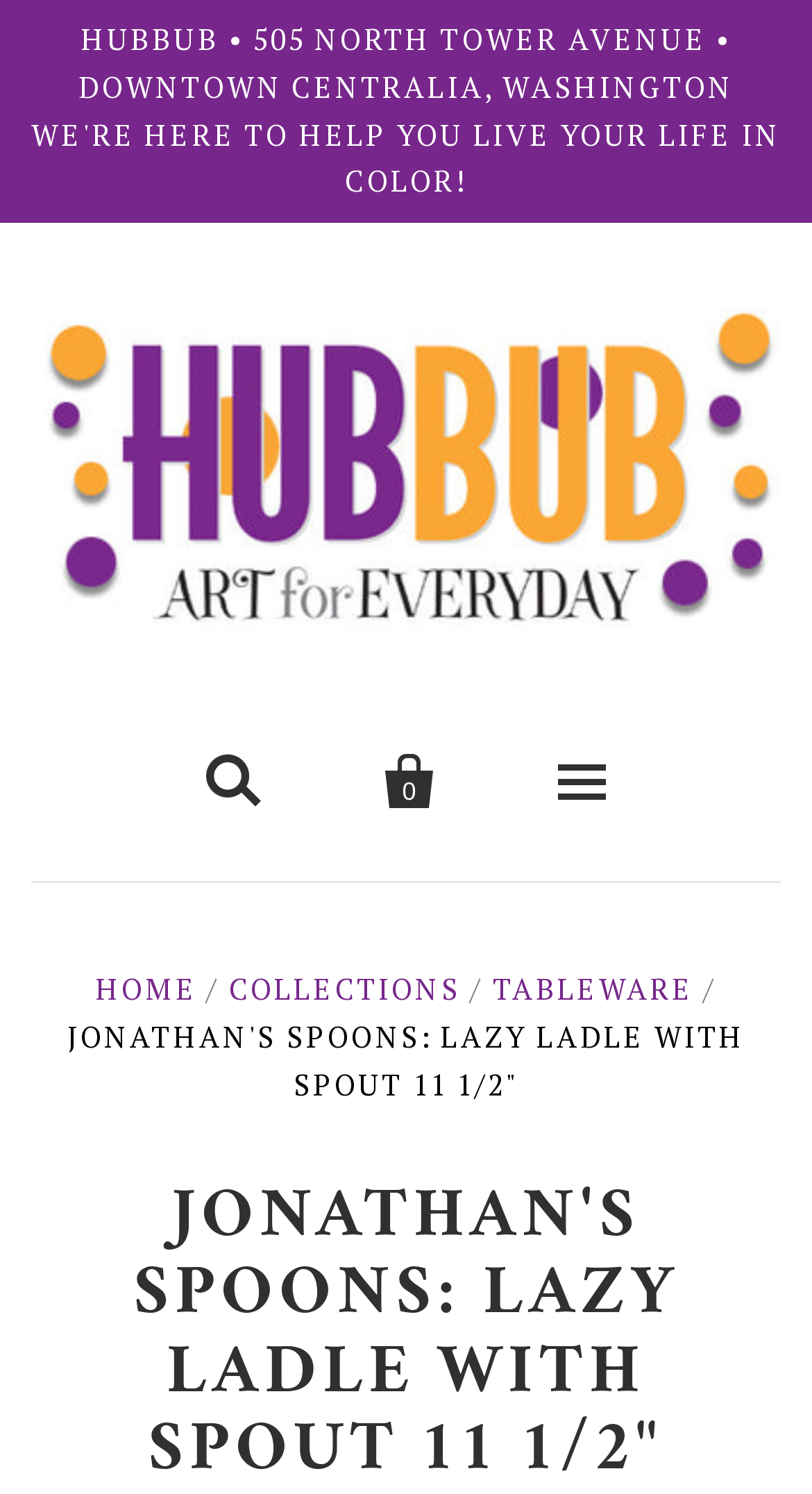Using the description: " 0", identify the bounding box of the corresponding UI element in the screenshot.

[0.449, 0.483, 0.559, 0.555]